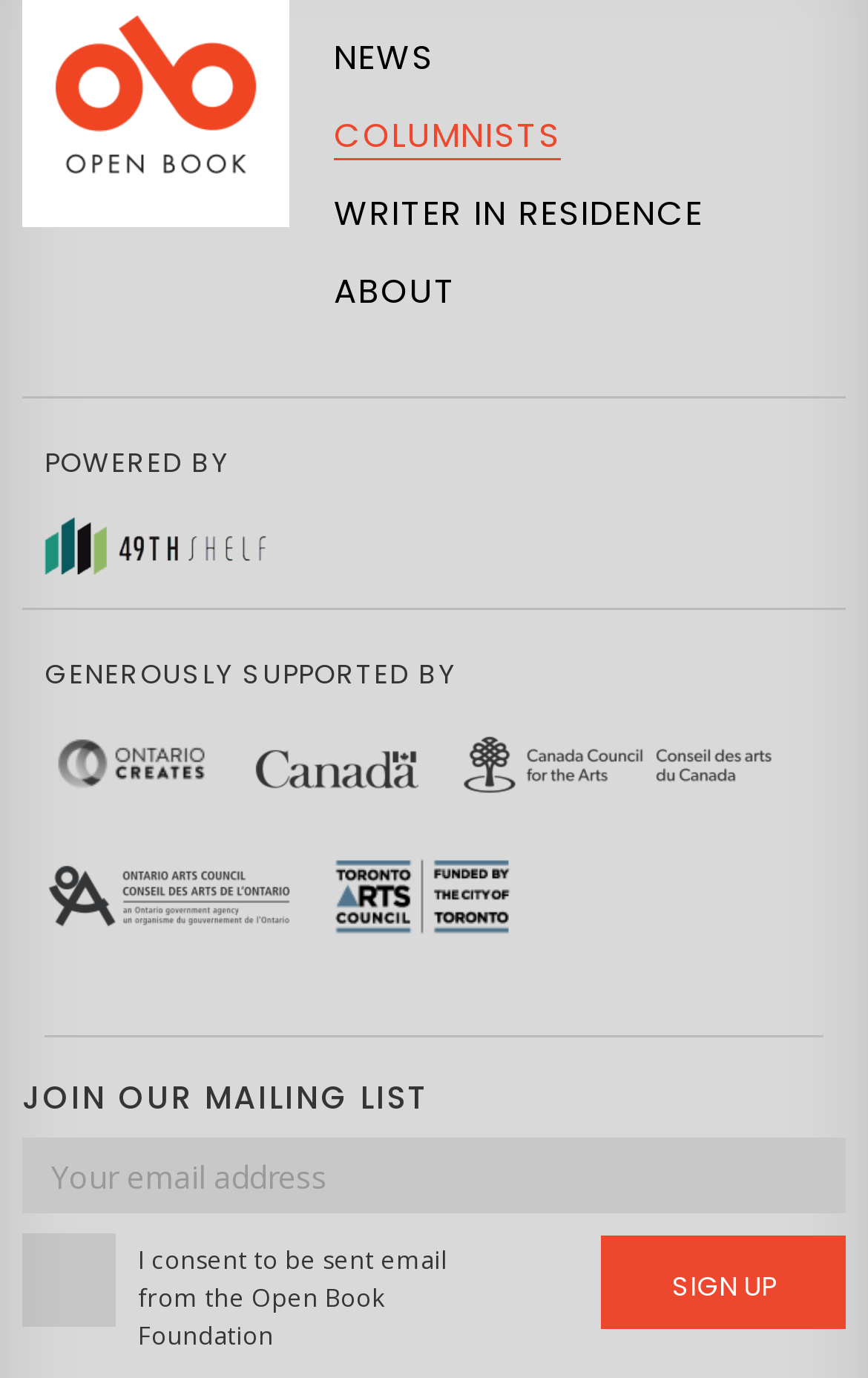What organizations support the Open Book Foundation?
Refer to the screenshot and respond with a concise word or phrase.

Ontario Creates, Canada, Canada Council for the Arts, Ontario Arts Council, Toronto Arts Council